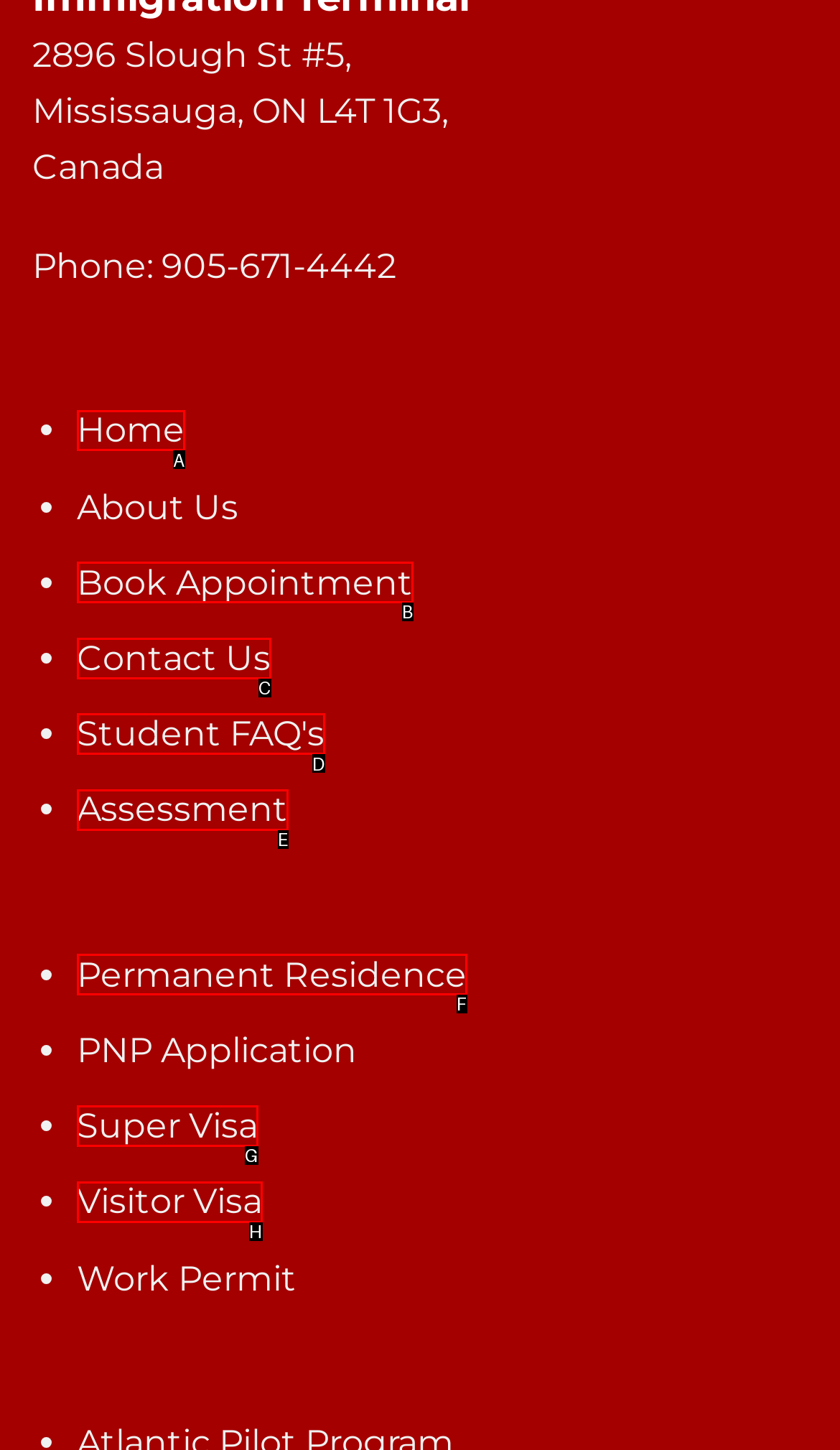Tell me which one HTML element I should click to complete the following task: view February 2013 Answer with the option's letter from the given choices directly.

None